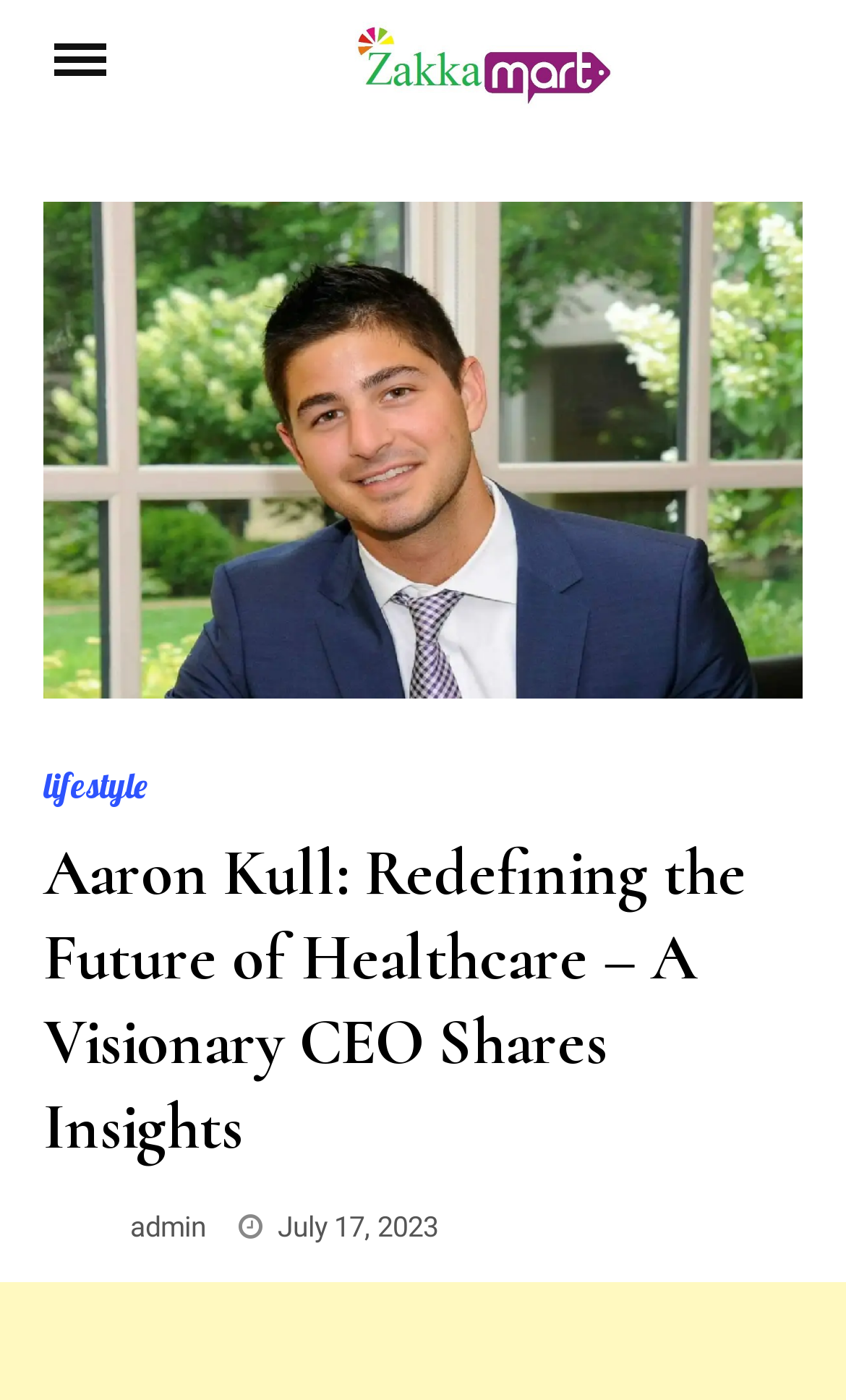Please analyze the image and give a detailed answer to the question:
What is the name of the blog category?

The name of the blog category can be found in the link element with the text 'lifestyle' which is a child element of the HeaderAsNonLandmark element.